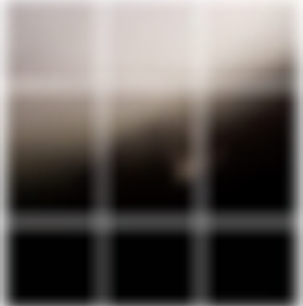Give a meticulous account of what the image depicts.

The image titled "BUILDING CONSERVATION COVER 2.PNG" presents an abstract composition characterized by a gradient transition from light to dark hues. The upper half features soft, muted tones that gently fade into deeper blacks towards the bottom, creating a striking contrast. This transition evokes a sense of depth and texture, suggesting themes of preservation and architectural integrity. The arrangement of the colors in a grid-like format enhances the visual appeal, making it a fitting representation for a project related to building conservation. The image likely serves as a cover or visual element for academic work or presentations linked to conservation studies.